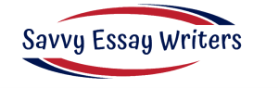Break down the image and describe each part extensively.

The image displays the logo of "Savvy Essay Writers," featuring bold blue lettering on a white background. The logo is bordered by curved red and dark blue elements, creating a visually appealing and dynamic design. This logo represents a service that offers writing assistance and expertise, emphasizing the brand’s focus on quality essay writing and support for academic needs. It is prominently positioned at the top of the webpage, inviting users to engage with the services provided on the site.